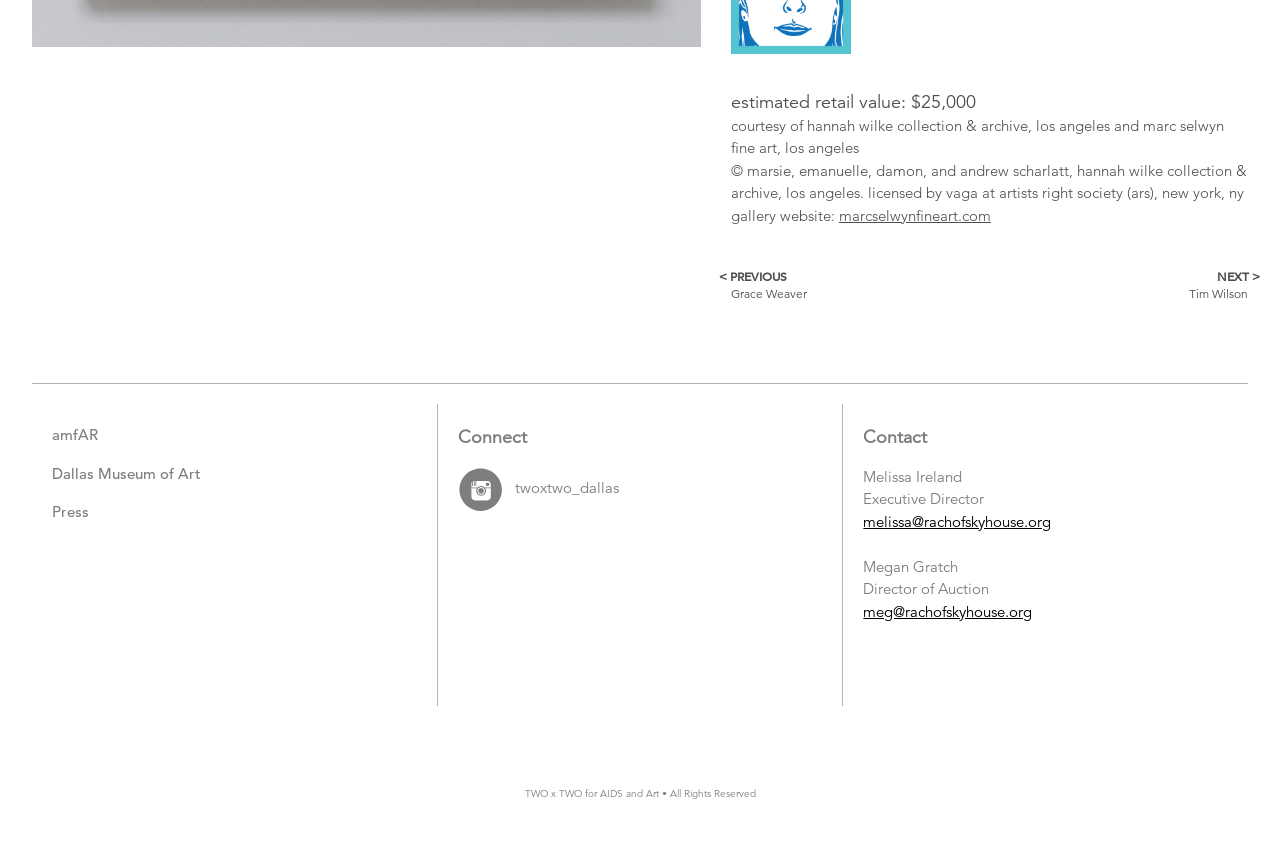Specify the bounding box coordinates (top-left x, top-left y, bottom-right x, bottom-right y) of the UI element in the screenshot that matches this description: < PreviousGrace Weaver

[0.571, 0.317, 0.773, 0.358]